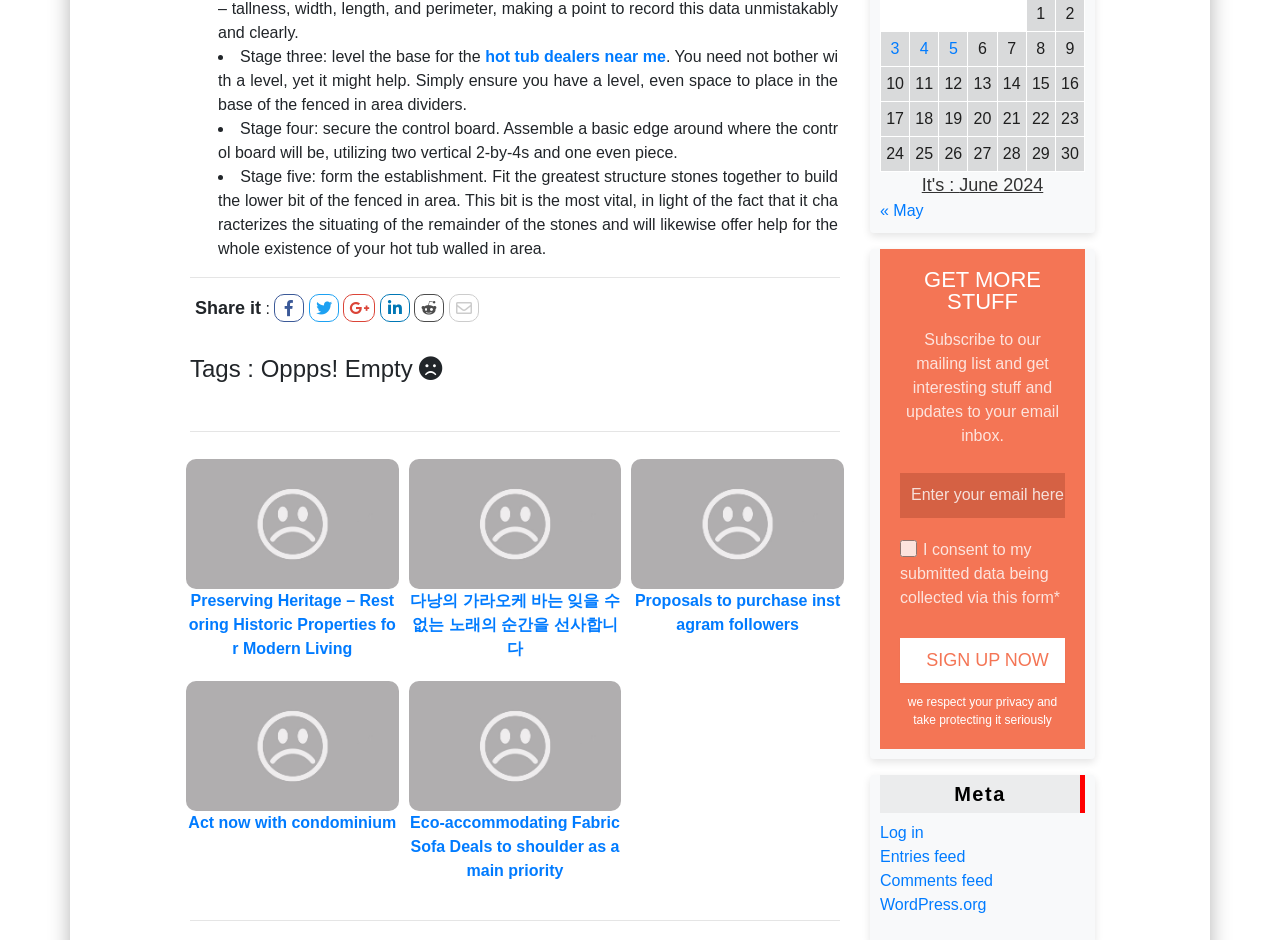What is the purpose of the separator elements?
Using the image as a reference, deliver a detailed and thorough answer to the question.

The separator elements, which are horizontal lines, are used to visually separate different sections of content on the webpage, making it easier to read and understand.